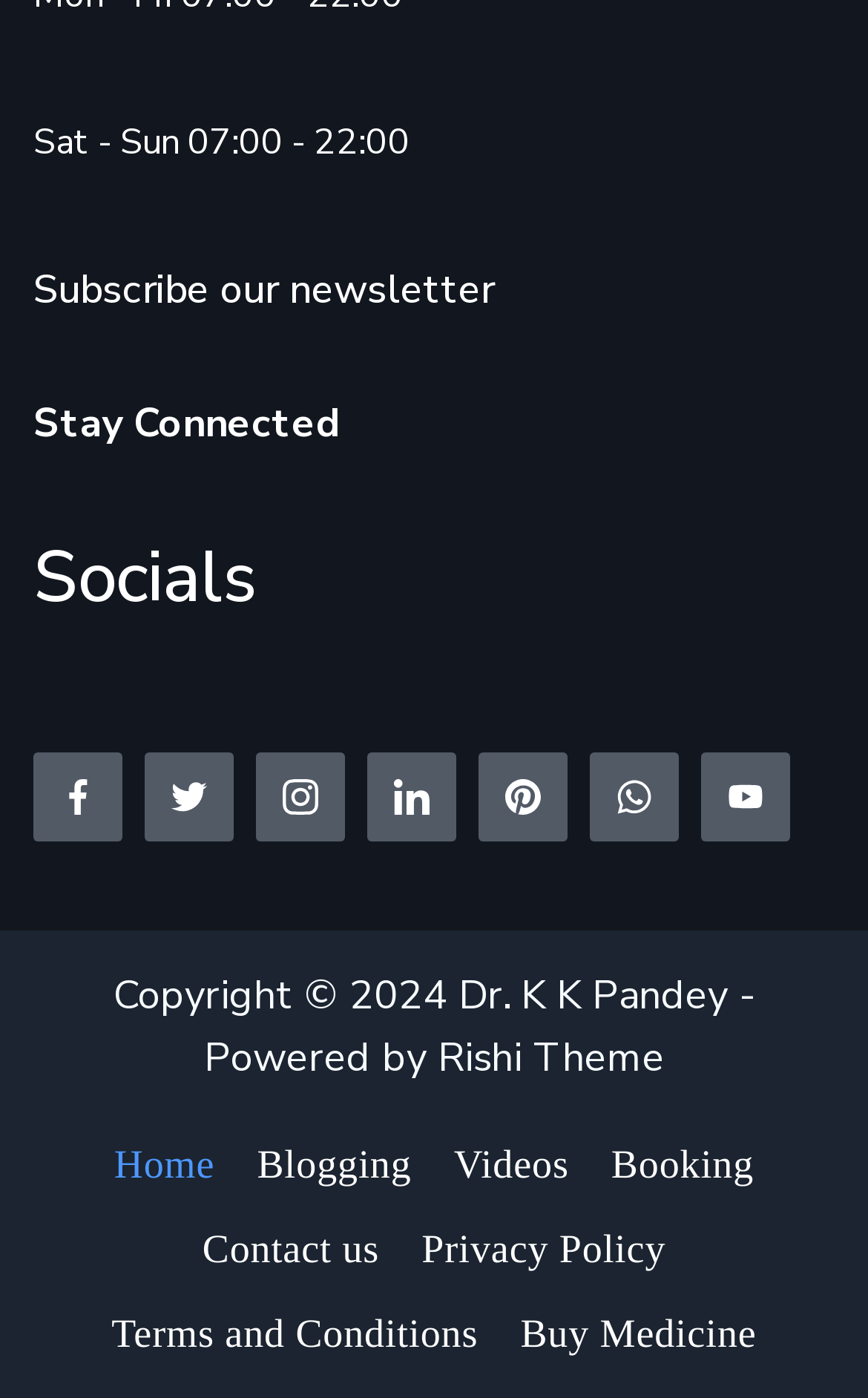Show me the bounding box coordinates of the clickable region to achieve the task as per the instruction: "view testimonials".

None